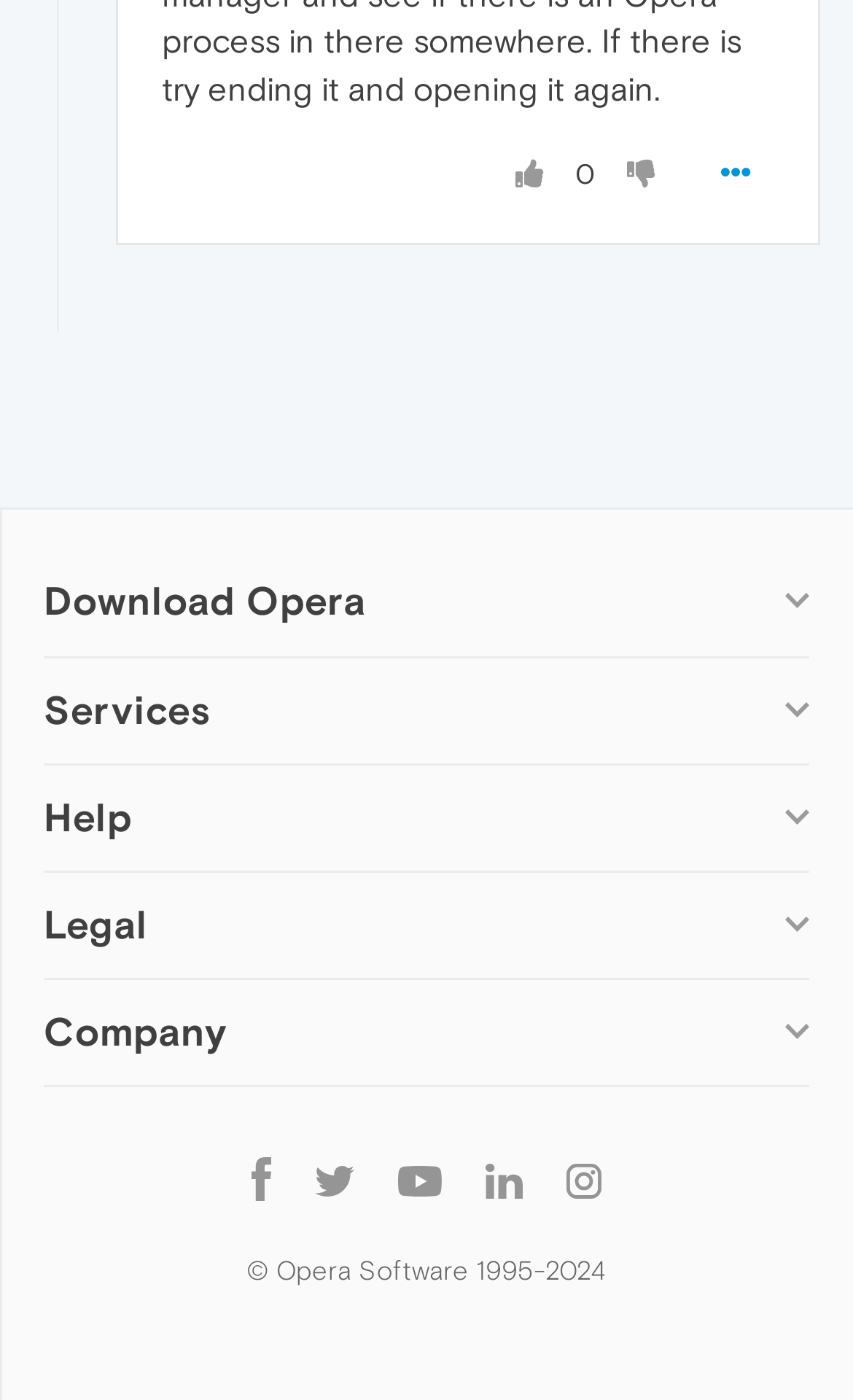Identify the bounding box coordinates of the section that should be clicked to achieve the task described: "Get help and support".

[0.051, 0.646, 0.27, 0.668]